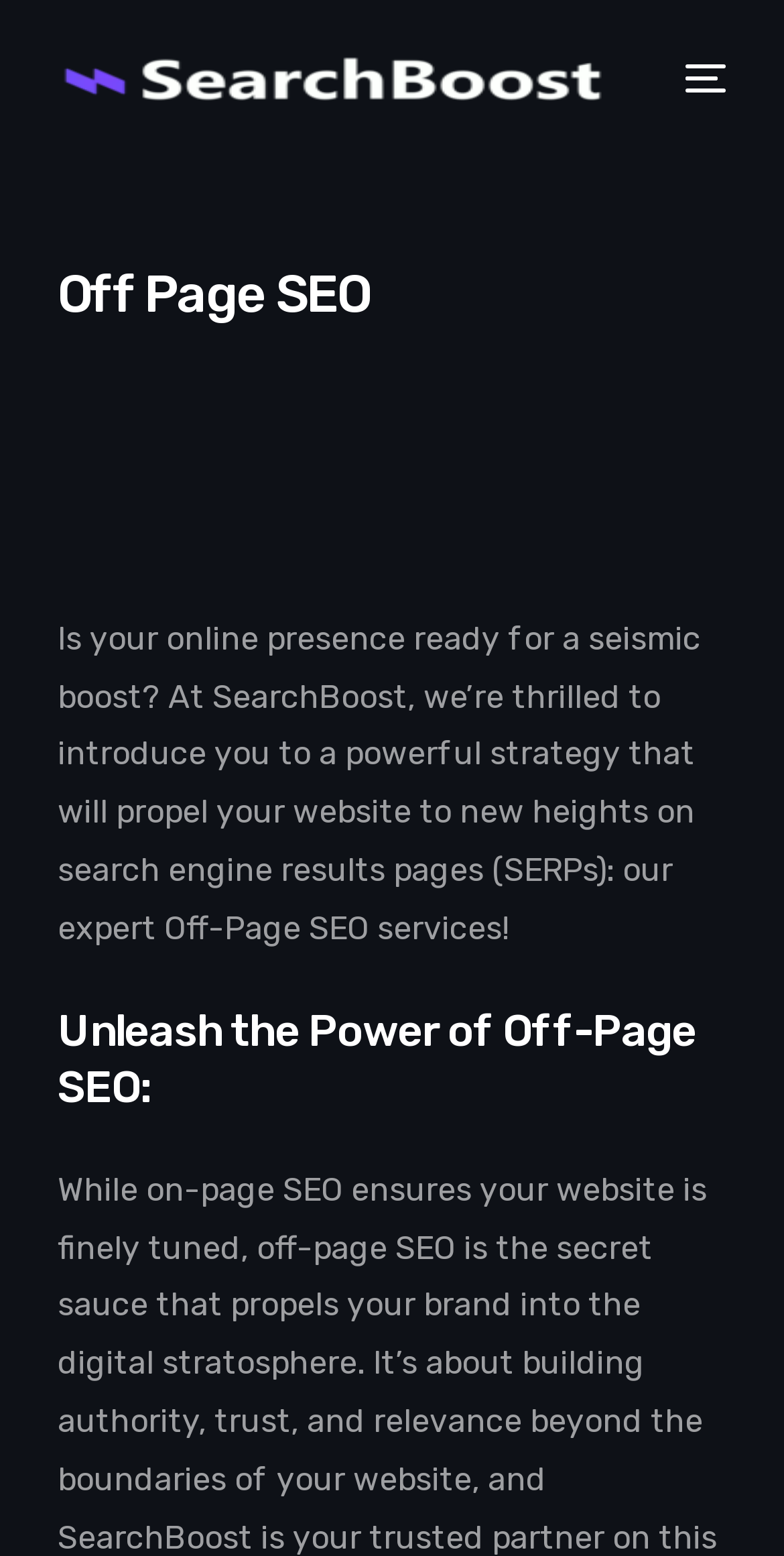Give a full account of the webpage's elements and their arrangement.

The webpage is about Off Page SEO services provided by Search Boost, a UK-based leading local SEO specialist. At the top left, there is a logo of Search Boost, which is an image with a link to the company's website. Next to the logo, there is a mobile menu button. 

Below the logo, there is a heading that reads "Off Page SEO" in a prominent position, followed by a paragraph of text that explains the benefits of Off-Page SEO services, which can help improve a website's online presence and search engine rankings. 

Further down, there is another heading that reads "Unleash the Power of Off-Page SEO:" which is likely to introduce the services offered by Search Boost. 

On the top right, there are navigation links to other pages on the website, including "Home", "Blog", "Testimonials", and "Contact". 

In the middle of the page, there is a section that appears to be a menu or a list of services, with the title "Our Services" and a number "02" next to it. 

At the bottom right, there is a "Contact us" link.